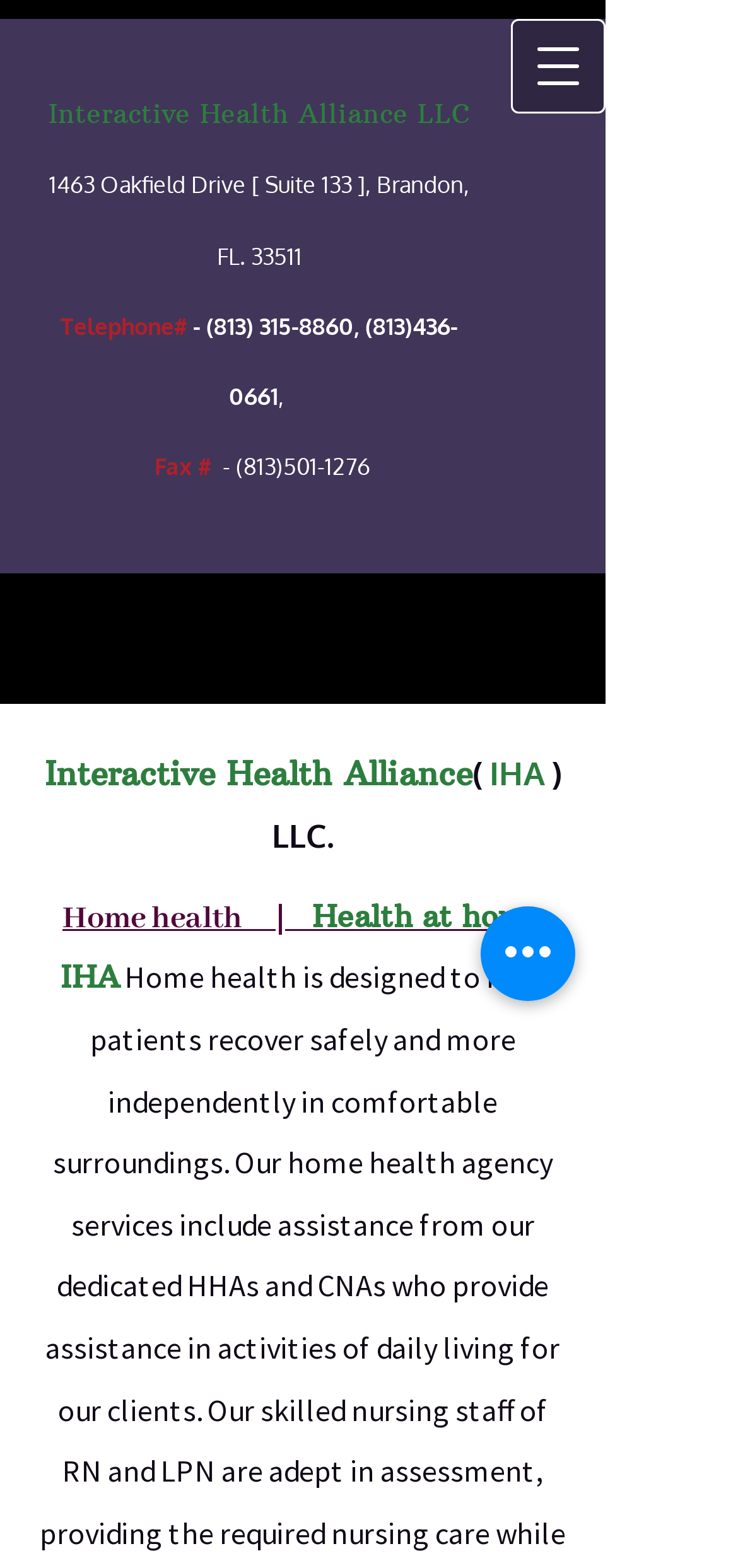Use one word or a short phrase to answer the question provided: 
What is the address of Interactive Health Alliance LLC?

1463 Oakfield Drive, Brandon, FL. 33511